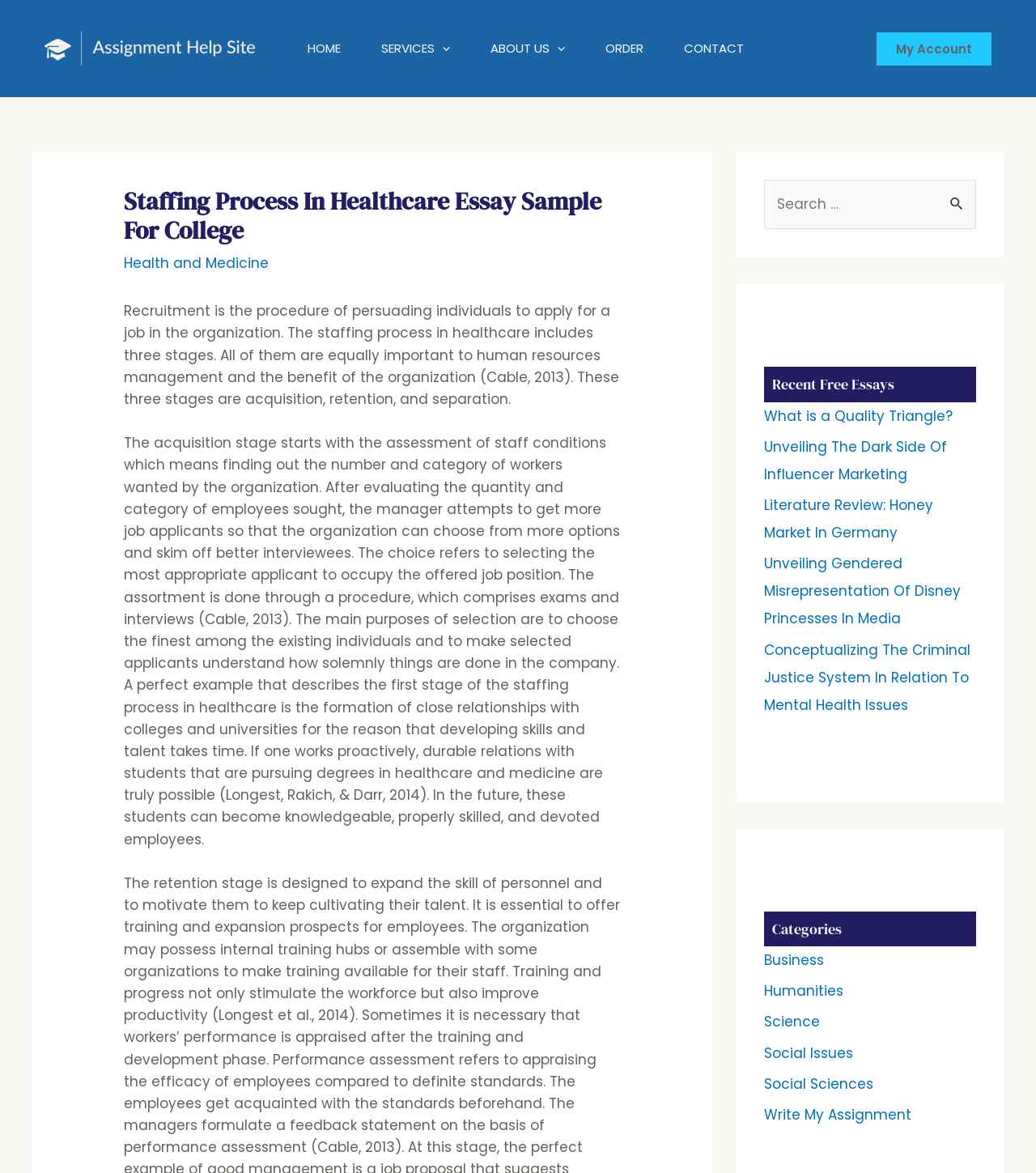Please give the bounding box coordinates of the area that should be clicked to fulfill the following instruction: "Click the HOME link". The coordinates should be in the format of four float numbers from 0 to 1, i.e., [left, top, right, bottom].

[0.277, 0.0, 0.348, 0.083]